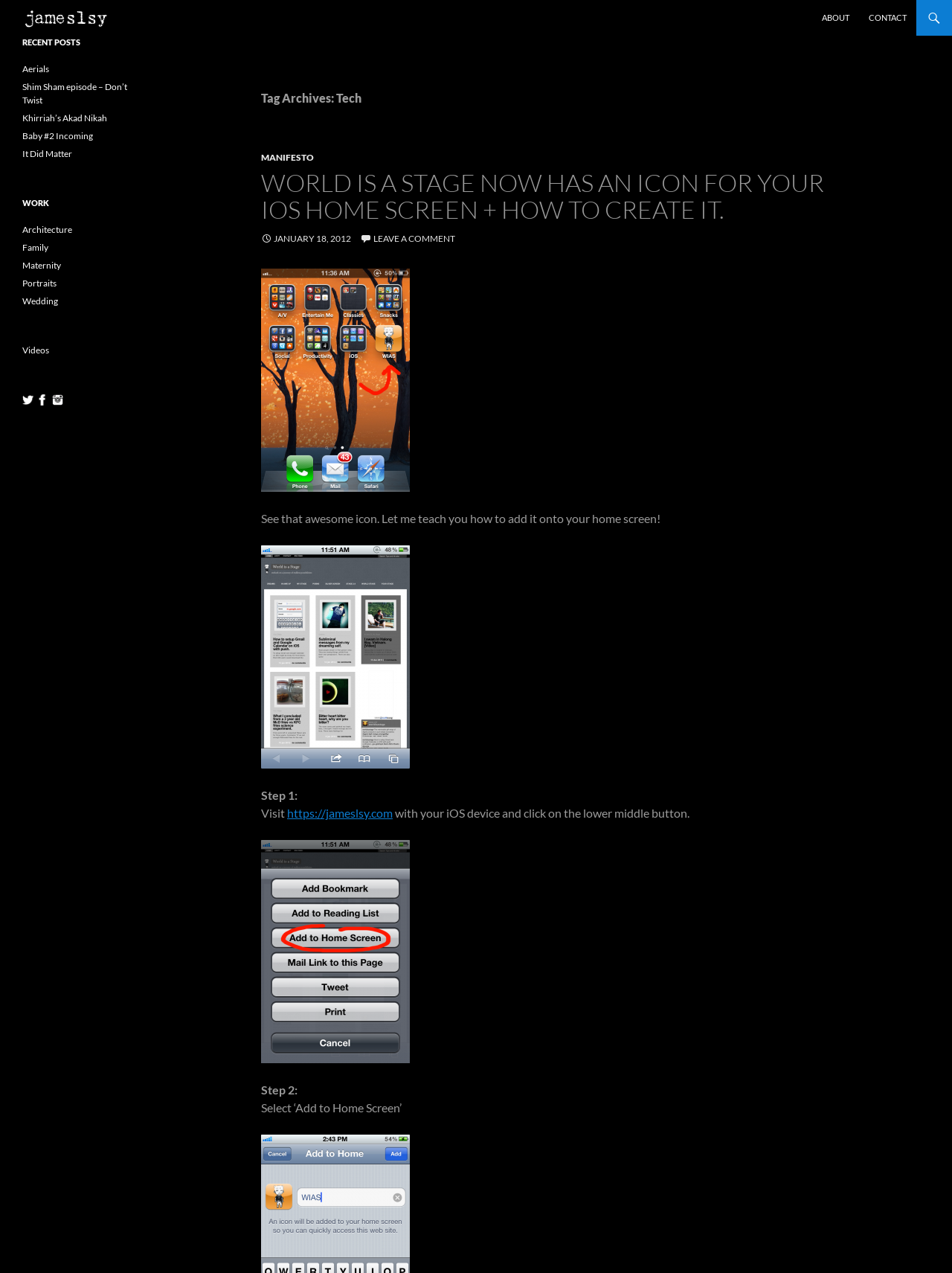Mark the bounding box of the element that matches the following description: "Wedding".

[0.023, 0.232, 0.061, 0.241]